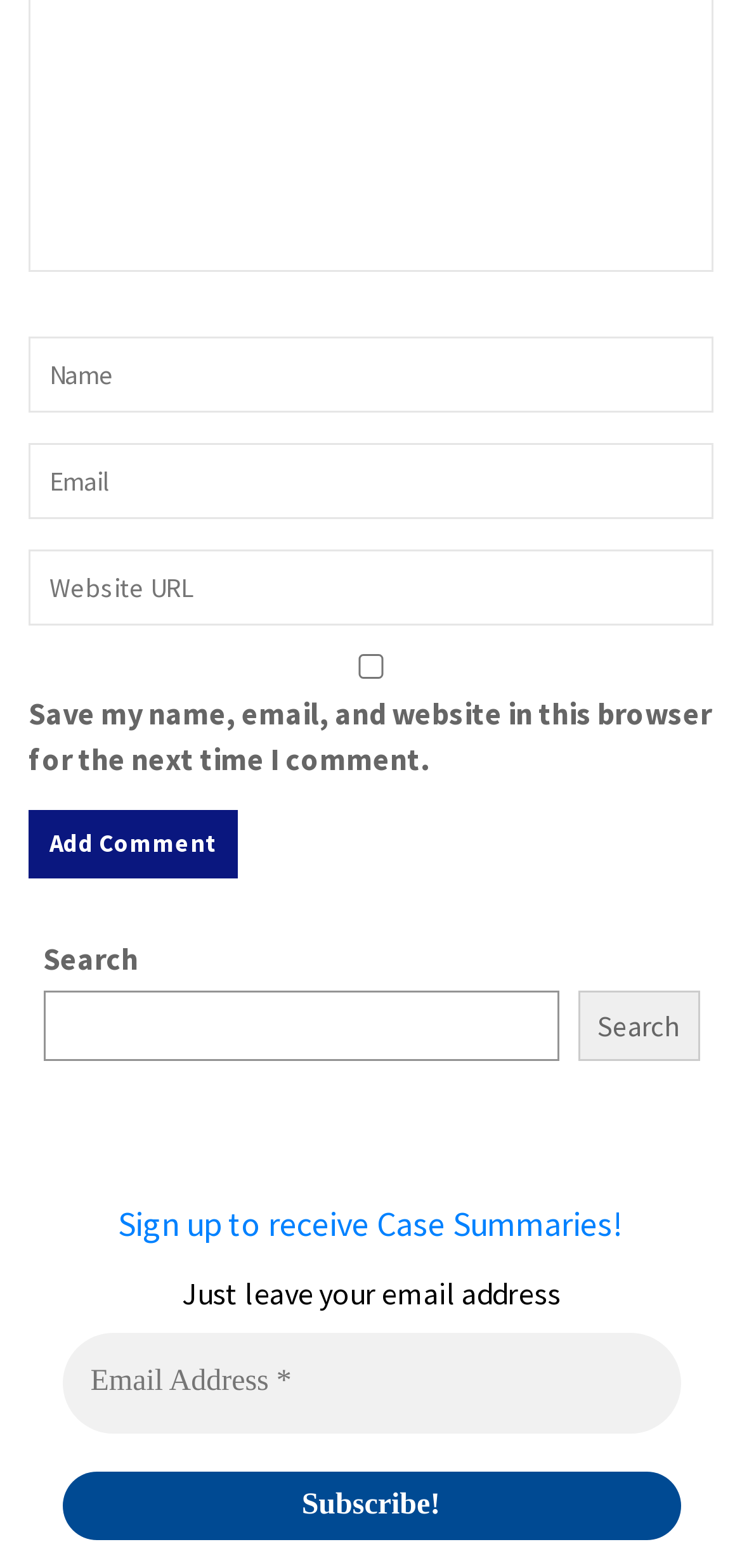Bounding box coordinates are specified in the format (top-left x, top-left y, bottom-right x, bottom-right y). All values are floating point numbers bounded between 0 and 1. Please provide the bounding box coordinate of the region this sentence describes: parent_node: Alternative: name="alt_s"

[0.038, 0.928, 0.095, 0.977]